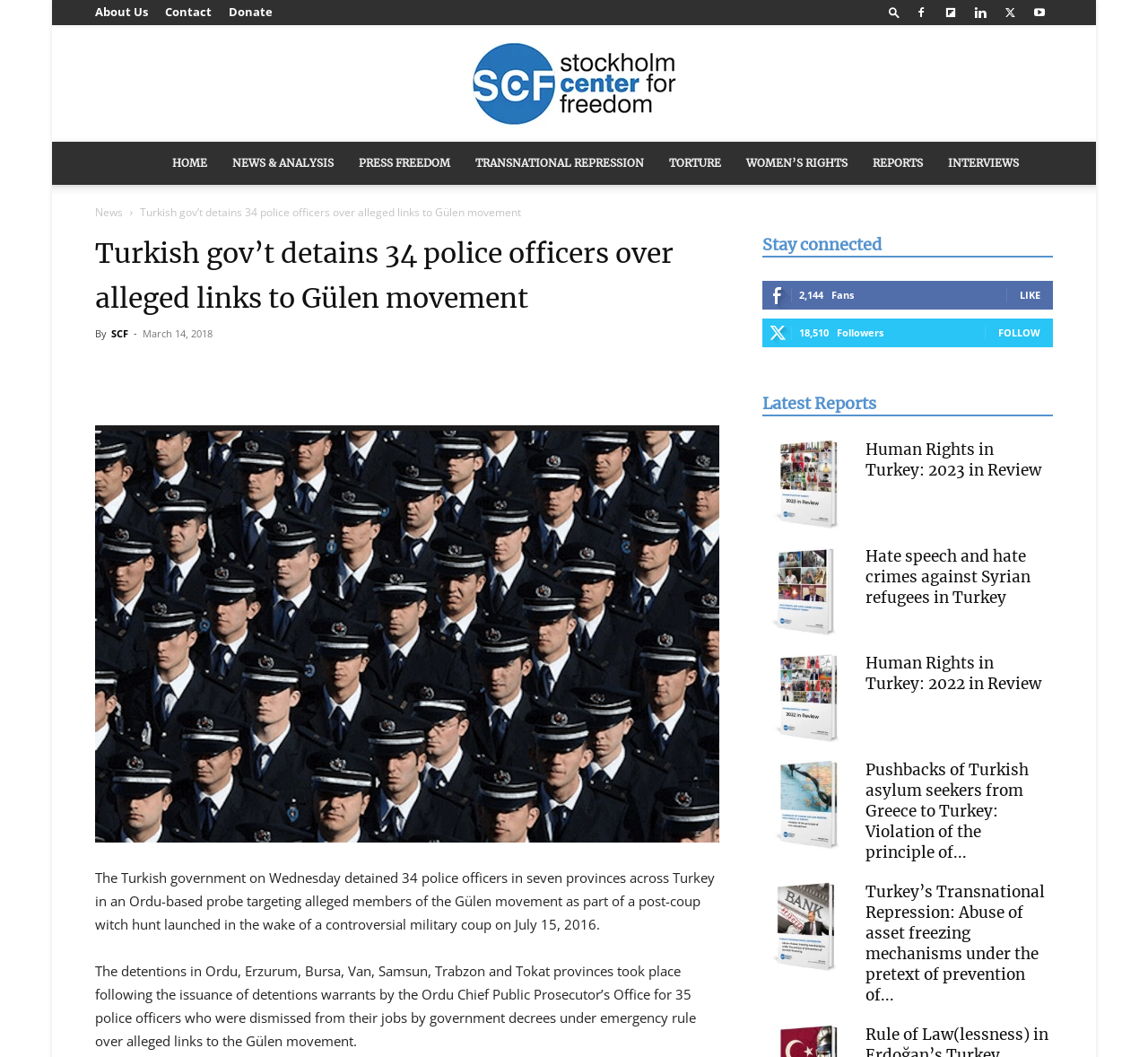What is the name of the organization at the top of the webpage?
Craft a detailed and extensive response to the question.

I found the answer by looking at the top of the webpage, where I saw a link with the text 'Stockholm Center for Freedom' and an image with the same name. This suggests that the organization's name is Stockholm Center for Freedom.